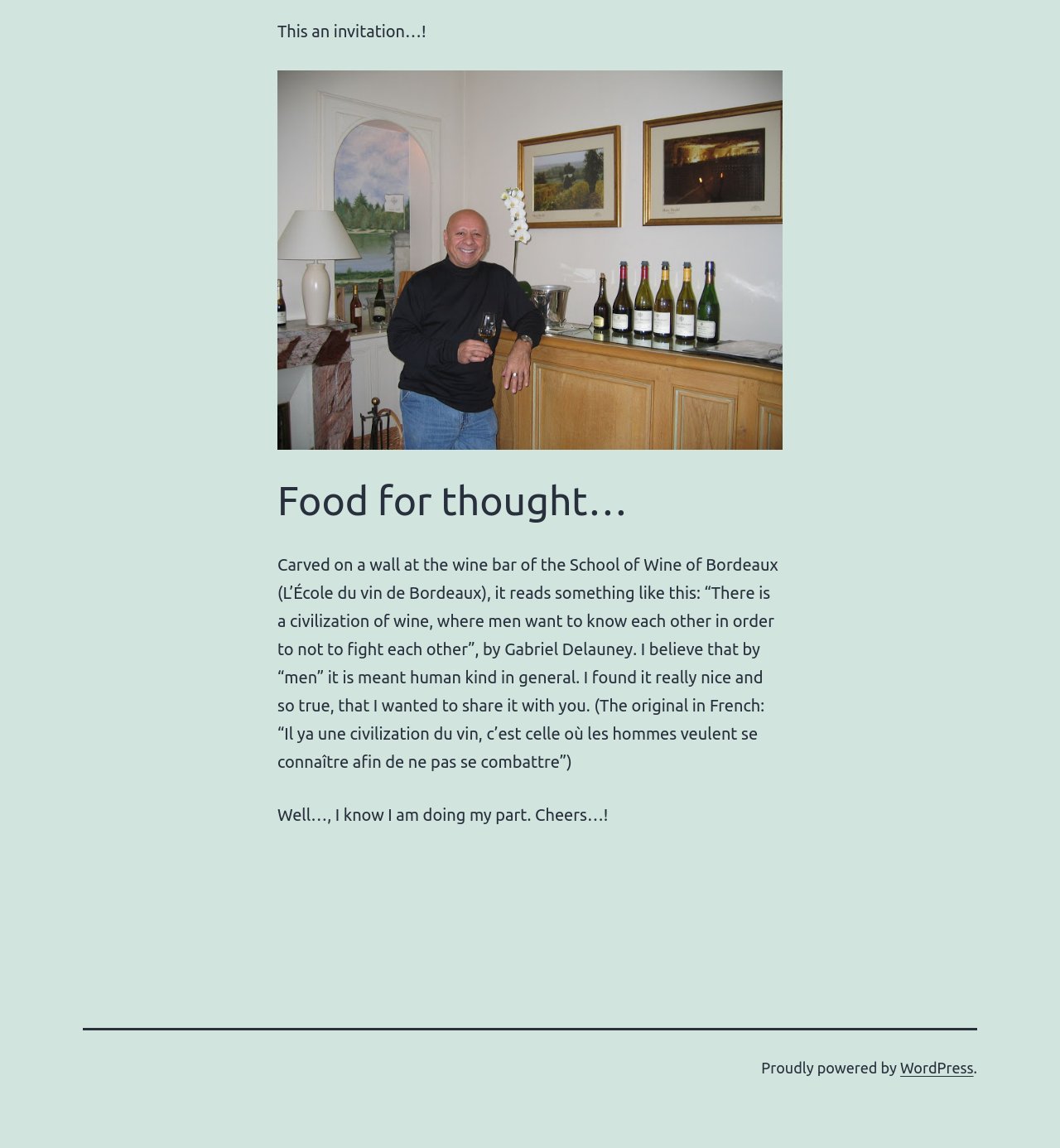Give a concise answer of one word or phrase to the question: 
What is the quote about wine?

Civilization of wine